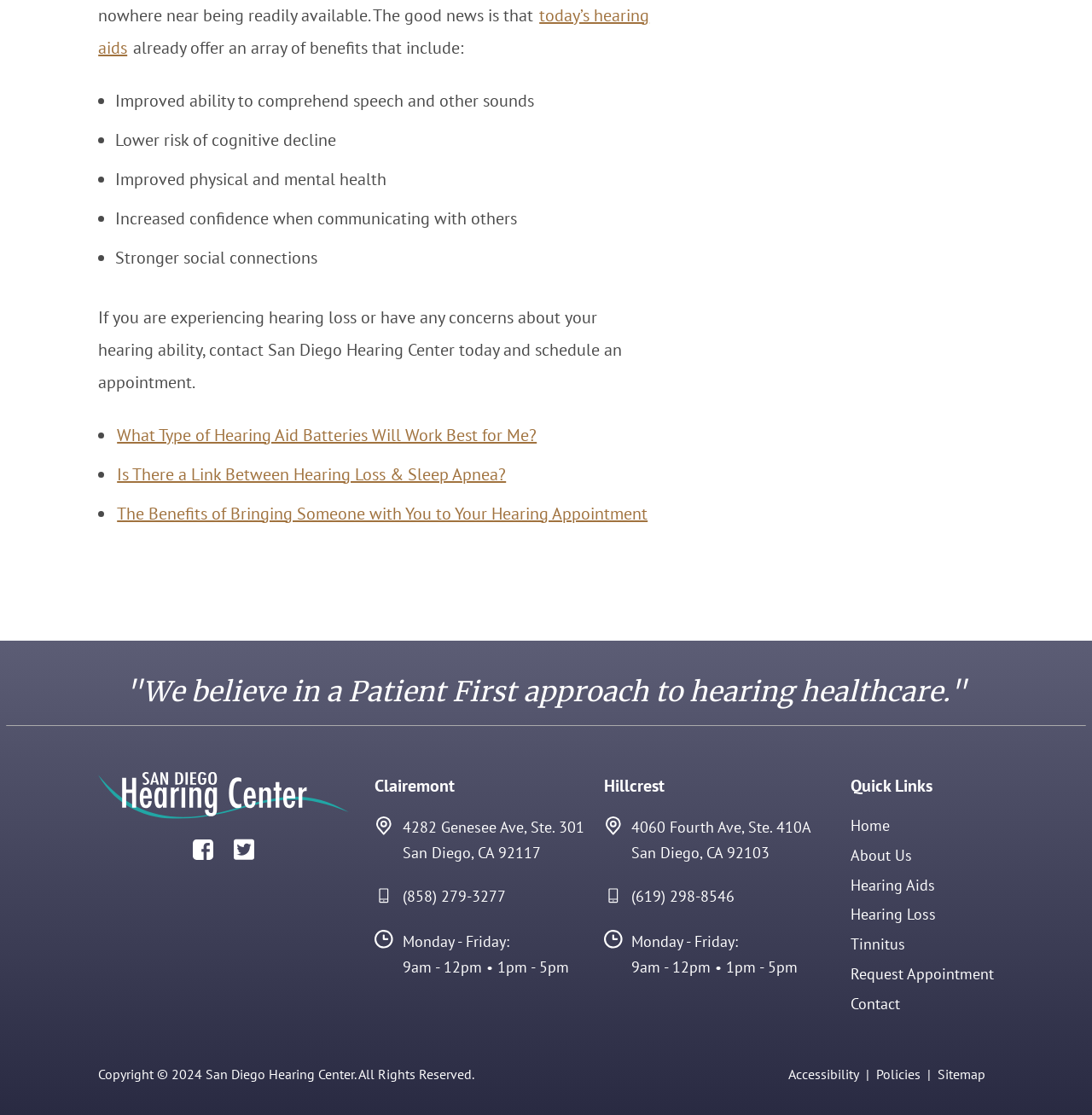Identify the bounding box coordinates of the section that should be clicked to achieve the task described: "Learn more about 'Hearing Aids'".

[0.779, 0.782, 0.856, 0.805]